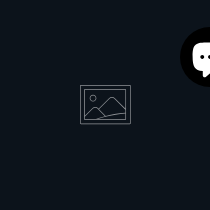What is the current content within the frame?
Using the details from the image, give an elaborate explanation to answer the question.

The caption states that the content within the frame is currently unspecified or absent, implying that the frame is a placeholder for future visual elements and does not currently contain any specific image or artwork.